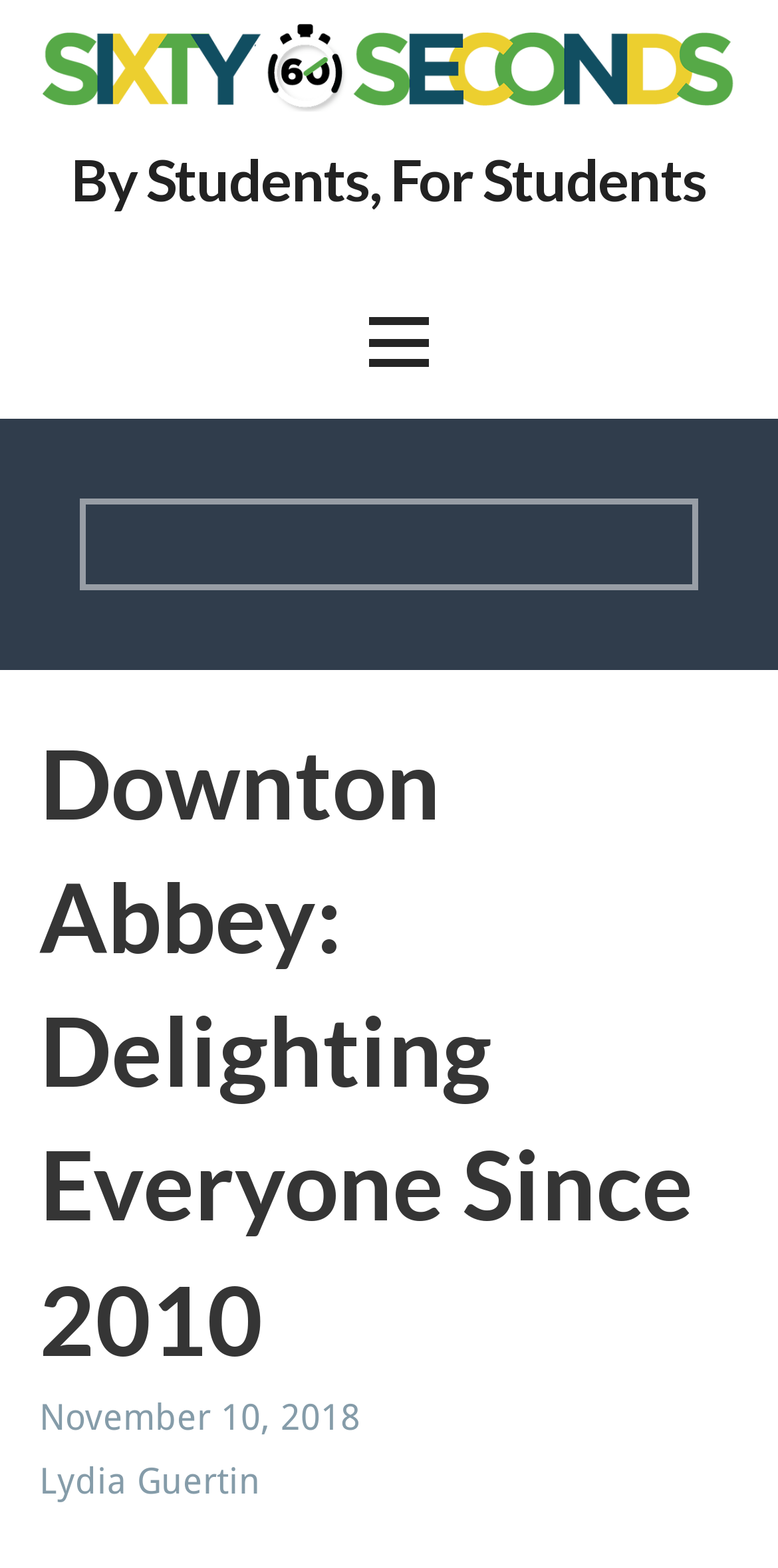Detail the webpage's structure and highlights in your description.

The webpage is about Downton Abbey, a popular TV show. At the top, there is a header section that spans almost the entire width of the page, containing the title "Downton Abbey: Delighting Everyone Since 2010" in large font. Below the title, there is a smaller text "November 10, 2018" and a link to the author "Lydia Guertin". 

On the top-left corner, there is a small image and a link with the text "By Students, For Students", which seems to be a logo or a branding element. There is another instance of the same link and image on the top-right corner, but slightly larger in size.

In the middle of the page, there is a prominent button that takes up about a quarter of the page's width. The button does not have any text, but it seems to be a call-to-action element.